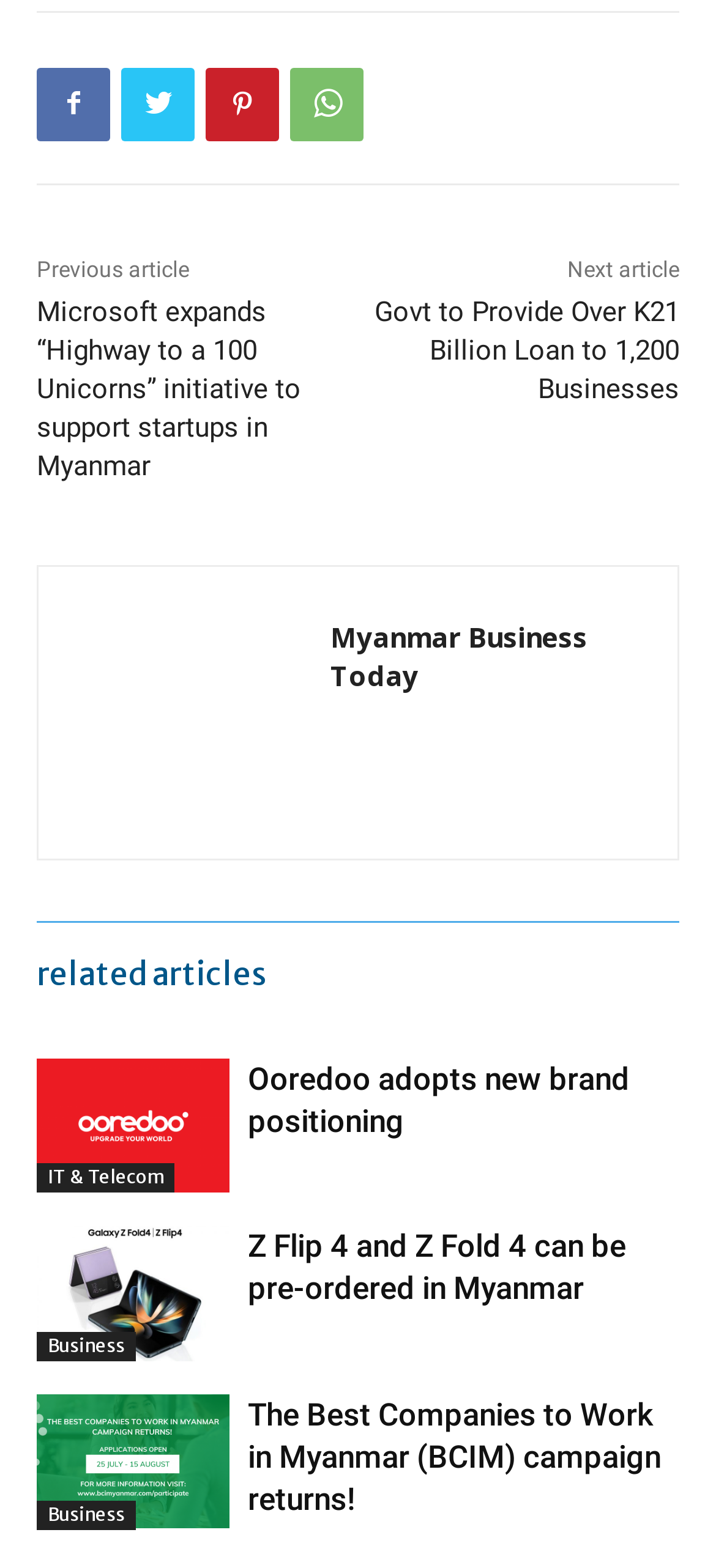Identify the bounding box coordinates of the region I need to click to complete this instruction: "Explore related articles".

[0.051, 0.588, 0.949, 0.647]